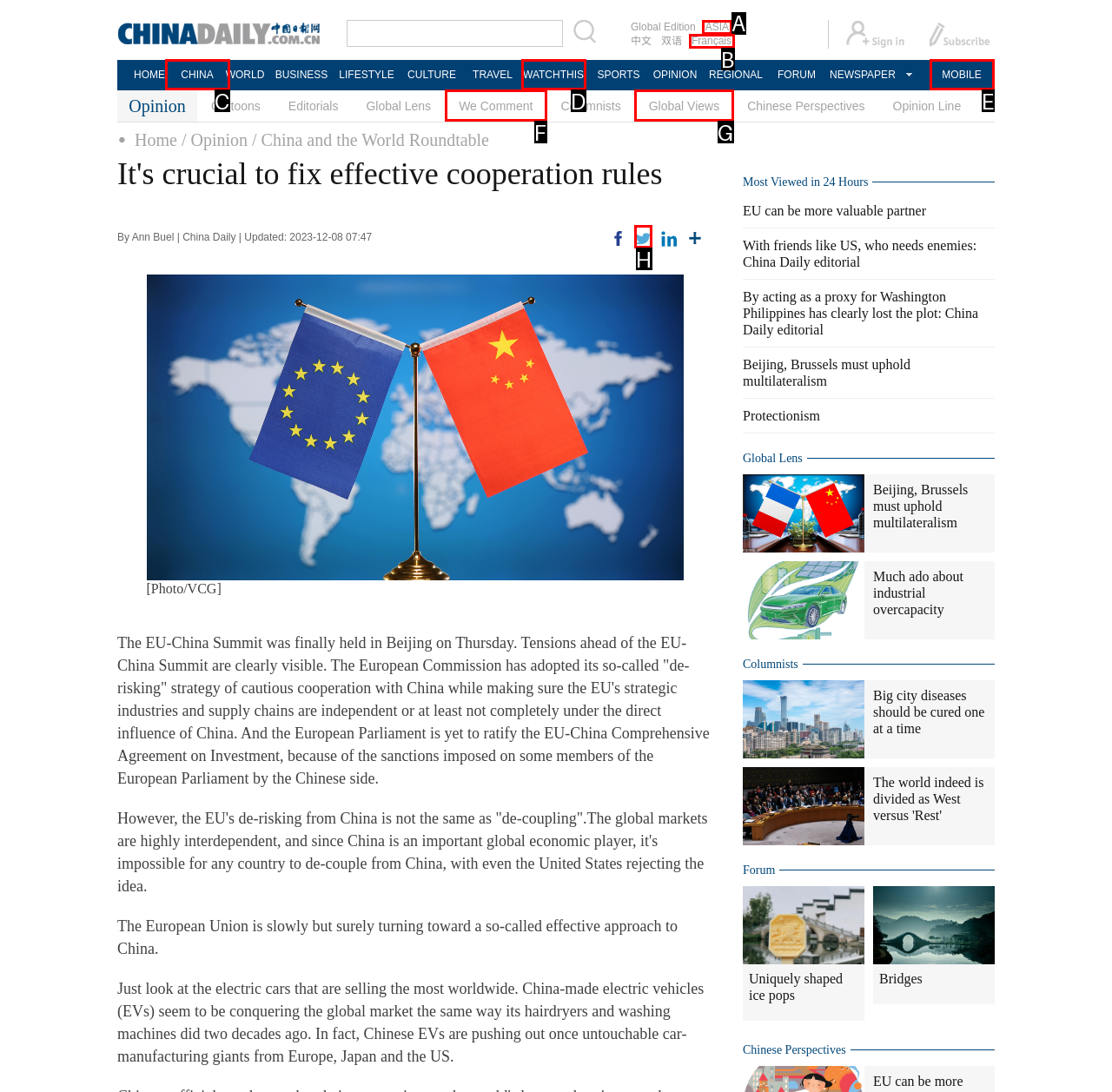Select the letter that aligns with the description: Global Views. Answer with the letter of the selected option directly.

G